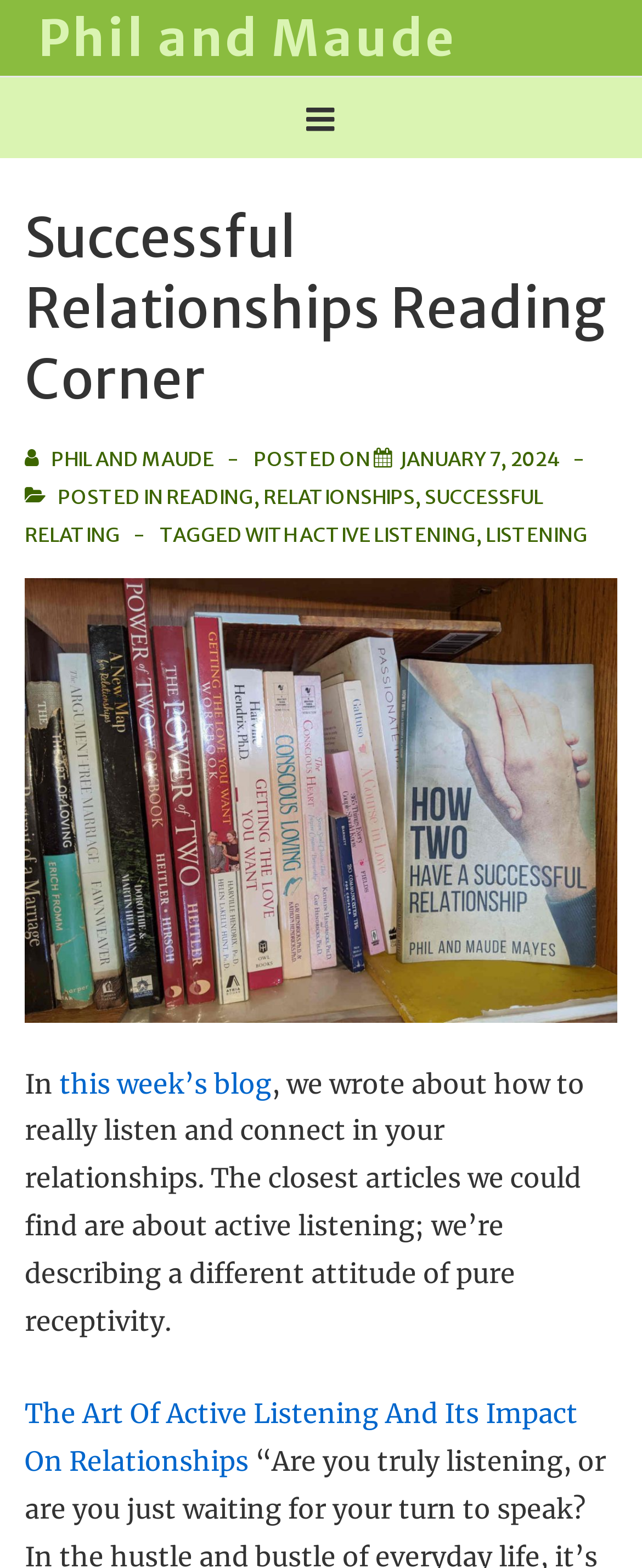What is the title of the linked article?
Please provide a comprehensive answer based on the visual information in the image.

The answer can be found by looking at the bottom section of the webpage, where it links to another article, which is titled 'The Art Of Active Listening And Its Impact On Relationships'.